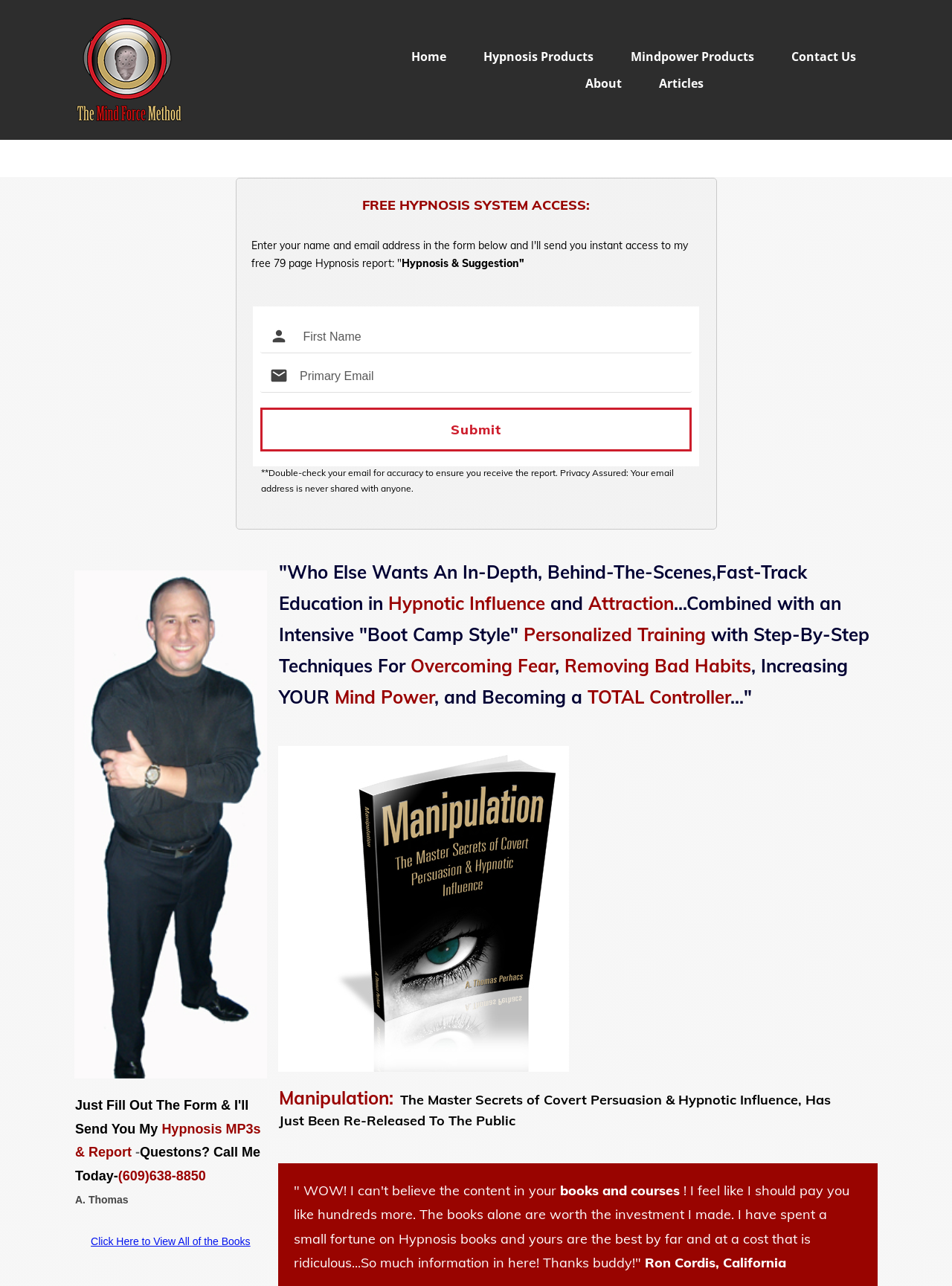Find the bounding box coordinates of the element you need to click on to perform this action: 'Click the 'About' link'. The coordinates should be represented by four float values between 0 and 1, in the format [left, top, right, bottom].

[0.615, 0.056, 0.653, 0.074]